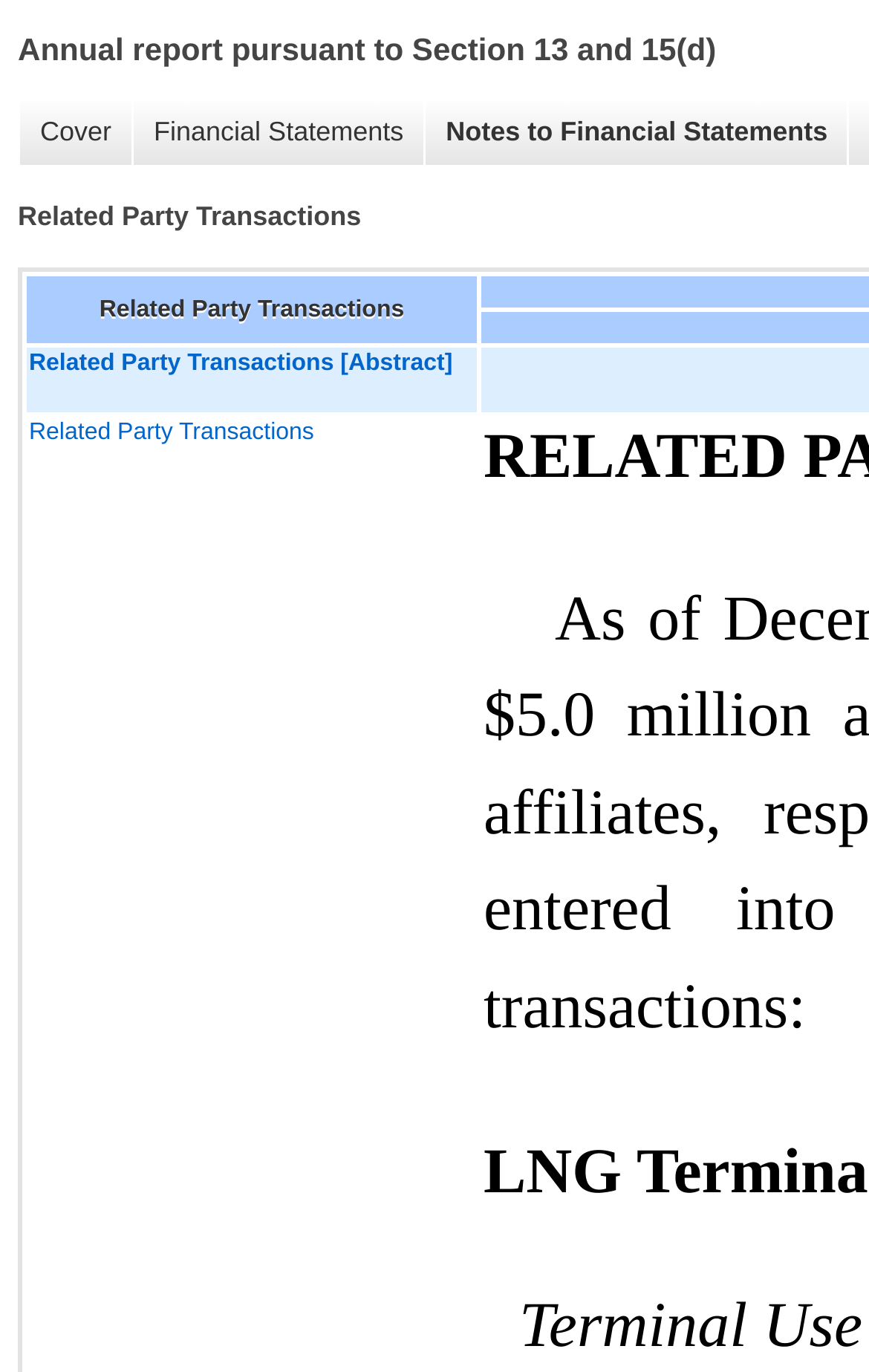Provide the bounding box coordinates for the specified HTML element described in this description: "Related Party Transactions". The coordinates should be four float numbers ranging from 0 to 1, in the format [left, top, right, bottom].

[0.033, 0.305, 0.546, 0.325]